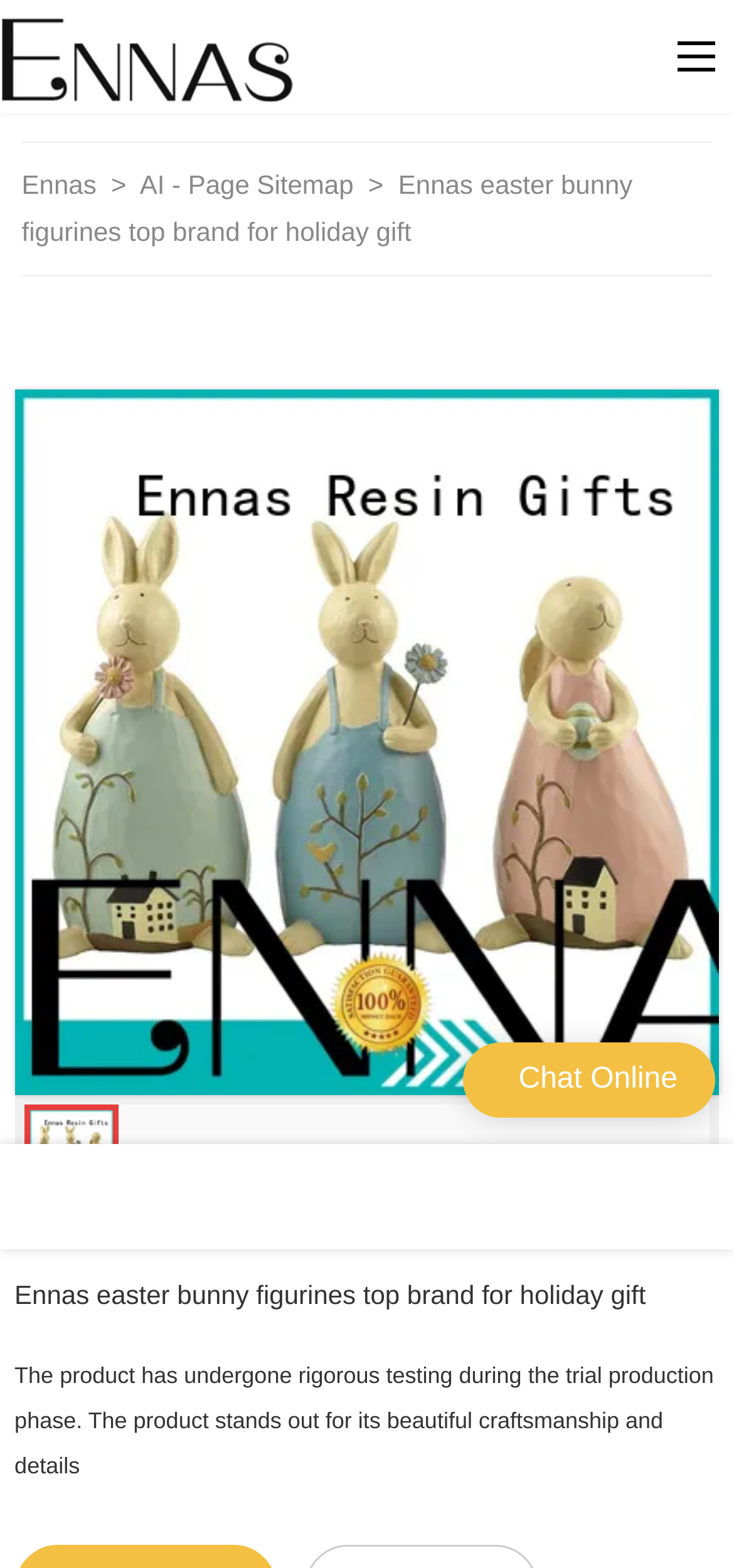Give a detailed account of the webpage's layout and content.

The webpage appears to be a product page for Easter bunny figurines from Quanzhou Ennas Gifts Co., Ltd. At the top left corner, there is a logo of Ennas Resin Gifts, which is an image linked to the company's website. Next to the logo, there is a navigation menu with links to "Ennas" and "AI - Page Sitemap".

Below the navigation menu, there is a large image of the Easter bunny figurine, which takes up most of the top section of the page. The image is accompanied by a heading that reads "Ennas easter bunny figurines top brand for holiday gift".

Further down the page, there is a paragraph of text that describes the product, stating that it has undergone rigorous testing and stands out for its beautiful craftsmanship and details.

On the right side of the page, there is a chat button with the text "Chat Online". Below the chat button, there are two links, although their text is not specified.

At the bottom of the page, there is a smaller image of the Easter bunny figurine, which appears to be a duplicate of the larger image above.

There is also a button at the top right corner of the page, although its text is not specified. Additionally, there is a "loading" text at the top of the page, which may be a temporary message that disappears once the page is fully loaded.